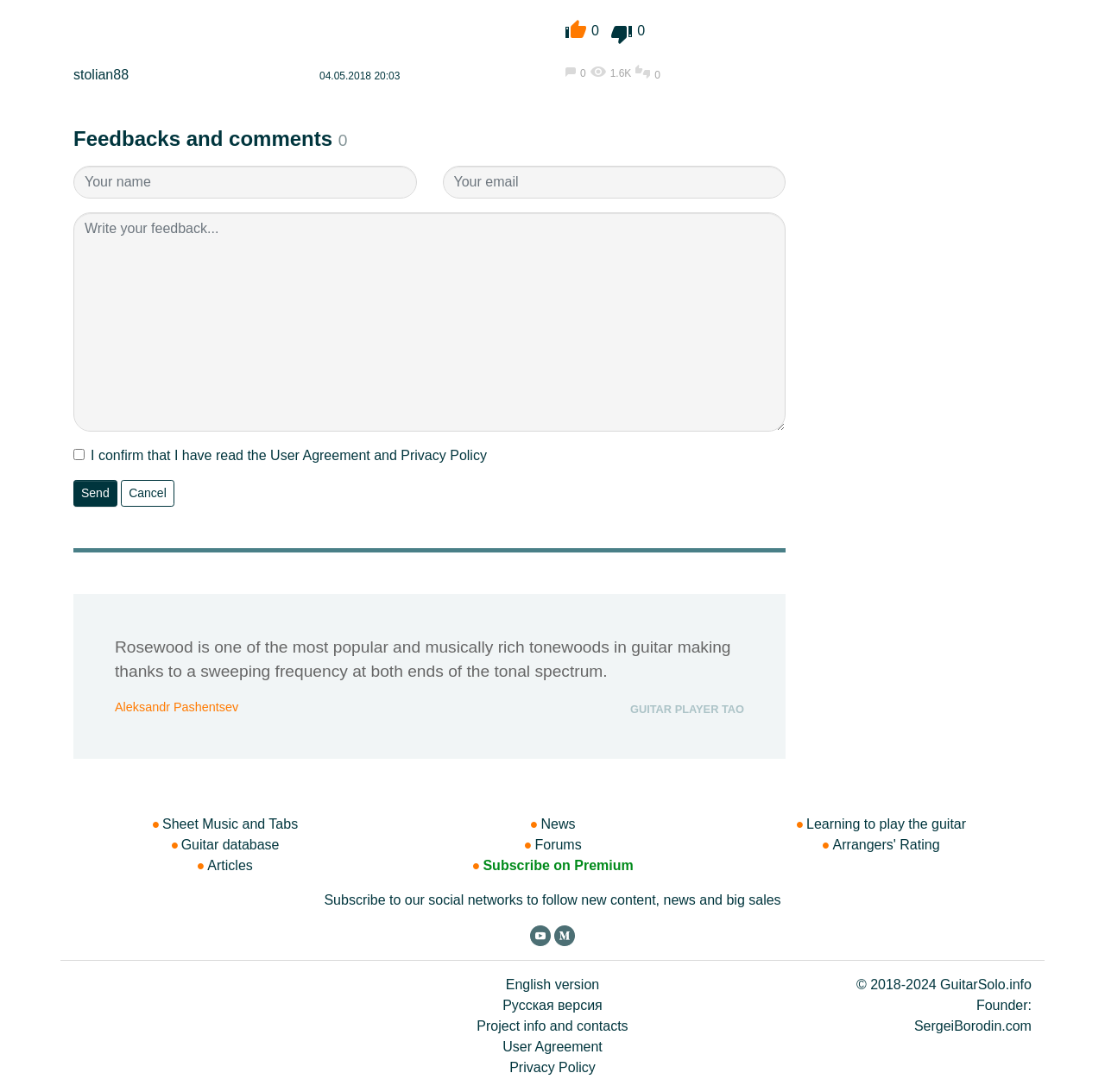What is the purpose of the links at the bottom of the page? Please answer the question using a single word or phrase based on the image.

Navigate to other sections